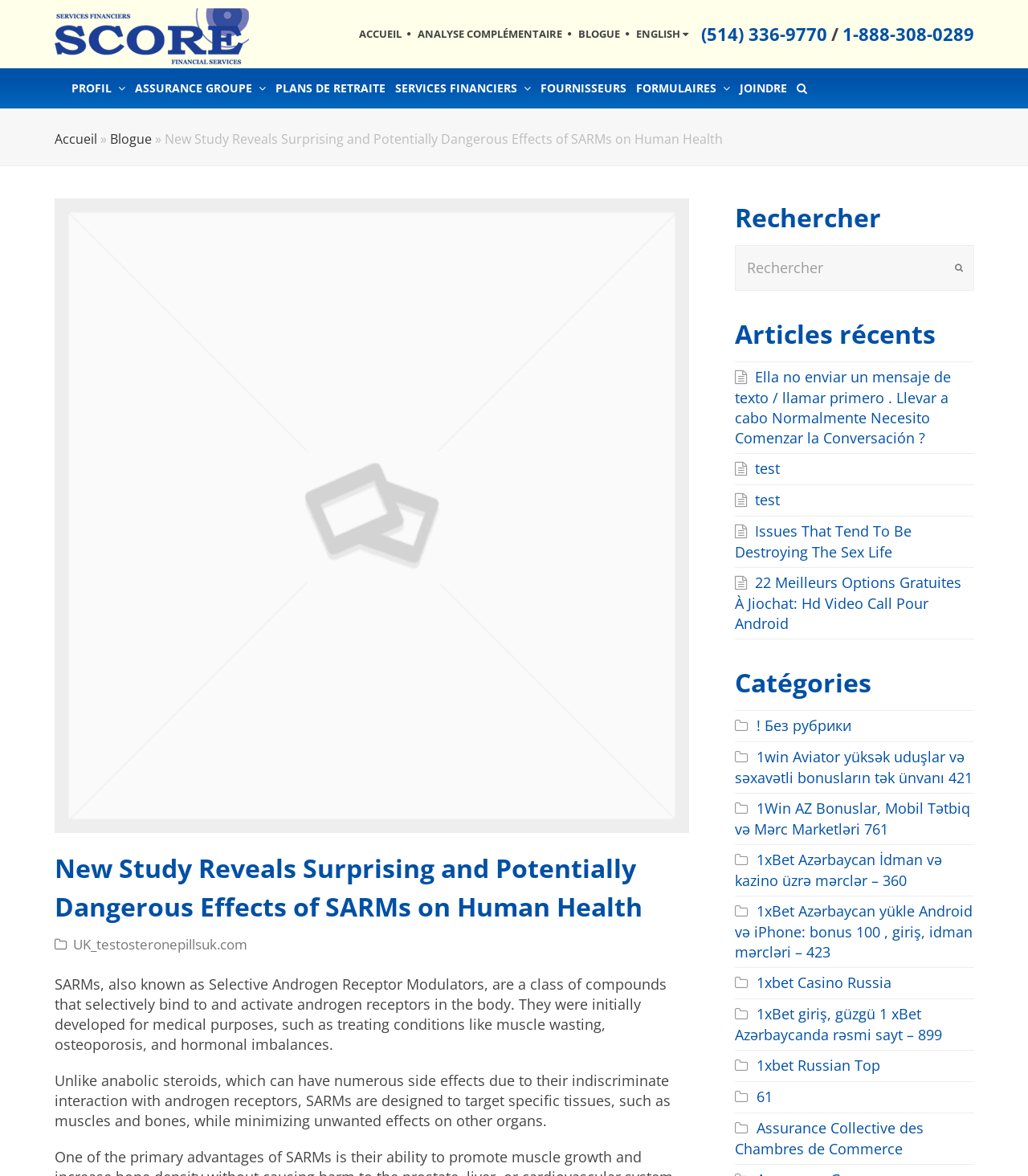Find the bounding box coordinates of the element I should click to carry out the following instruction: "Read the article about SARMs".

[0.053, 0.829, 0.648, 0.896]